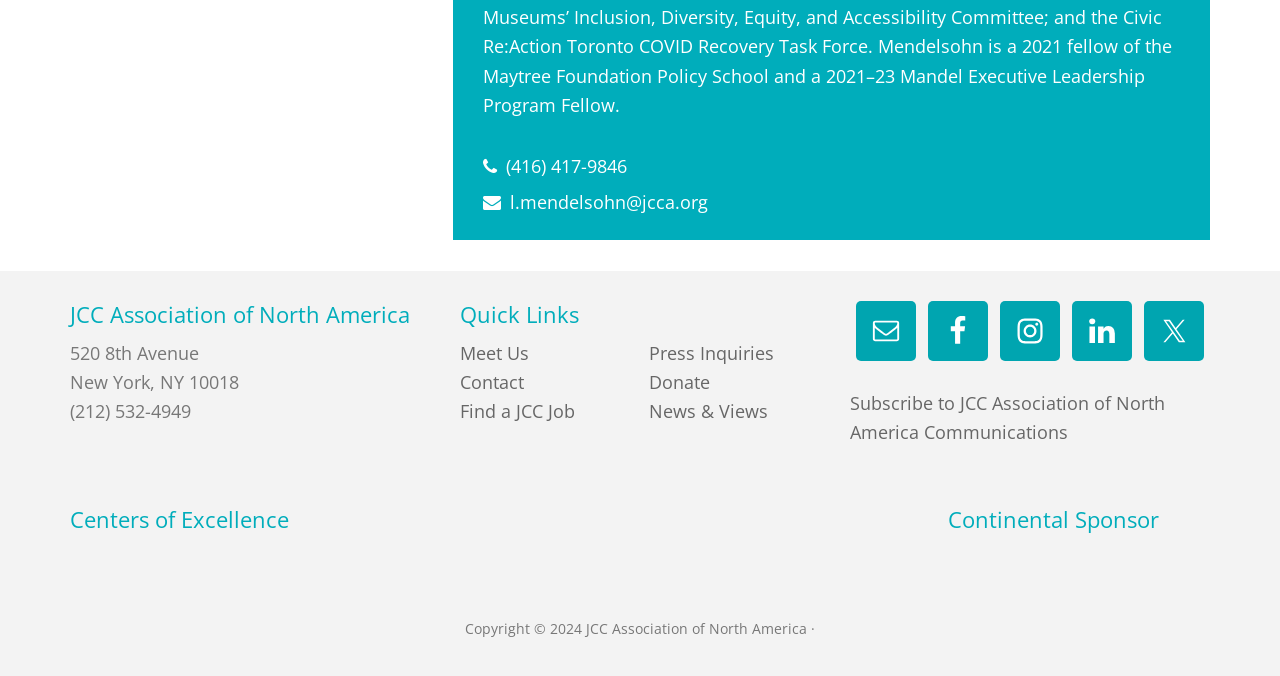Can you find the bounding box coordinates for the UI element given this description: "News & Views"? Provide the coordinates as four float numbers between 0 and 1: [left, top, right, bottom].

[0.507, 0.59, 0.6, 0.626]